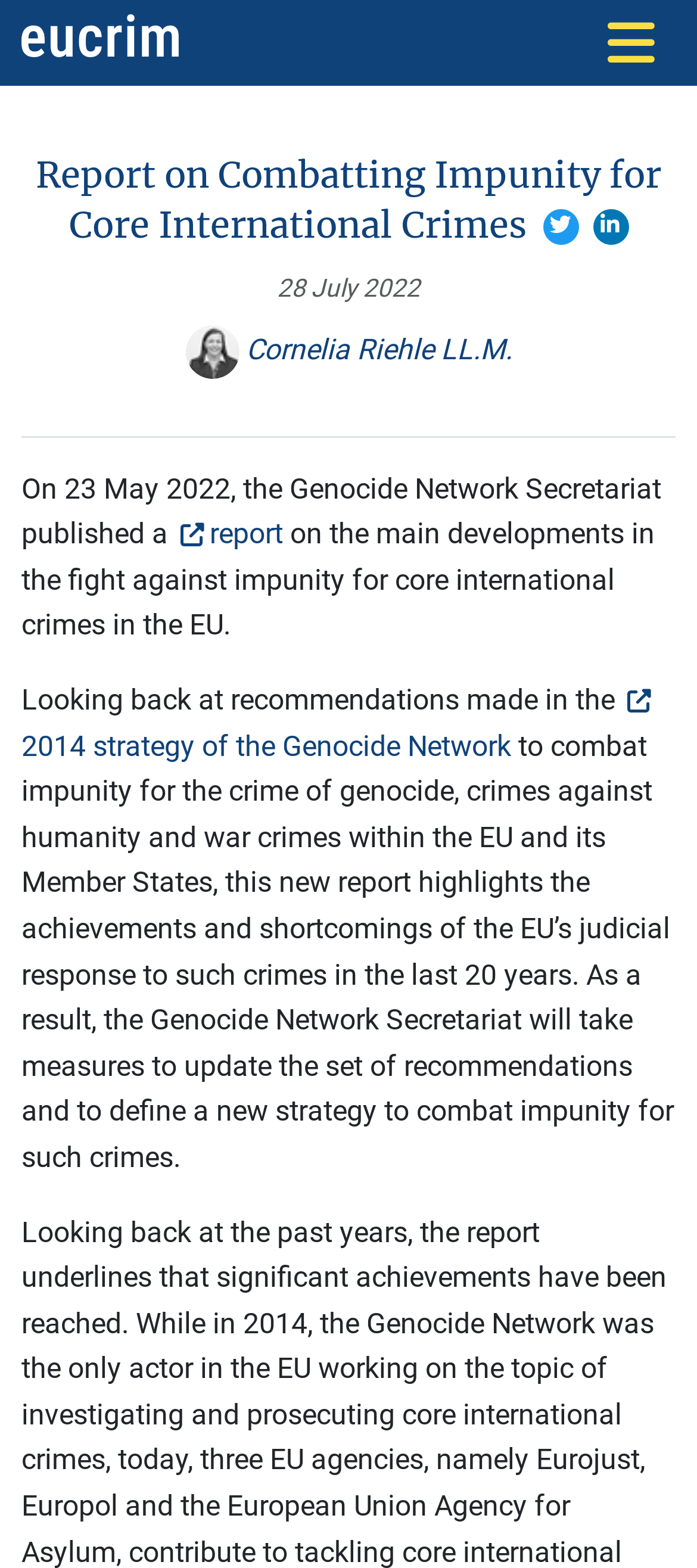What is the time period covered in the report?
Utilize the image to construct a detailed and well-explained answer.

The answer can be found in the StaticText element with the text '...the achievements and shortcomings of the EU’s judicial response to such crimes in the last 20 years...' which indicates that the time period covered in the report is 20 years.